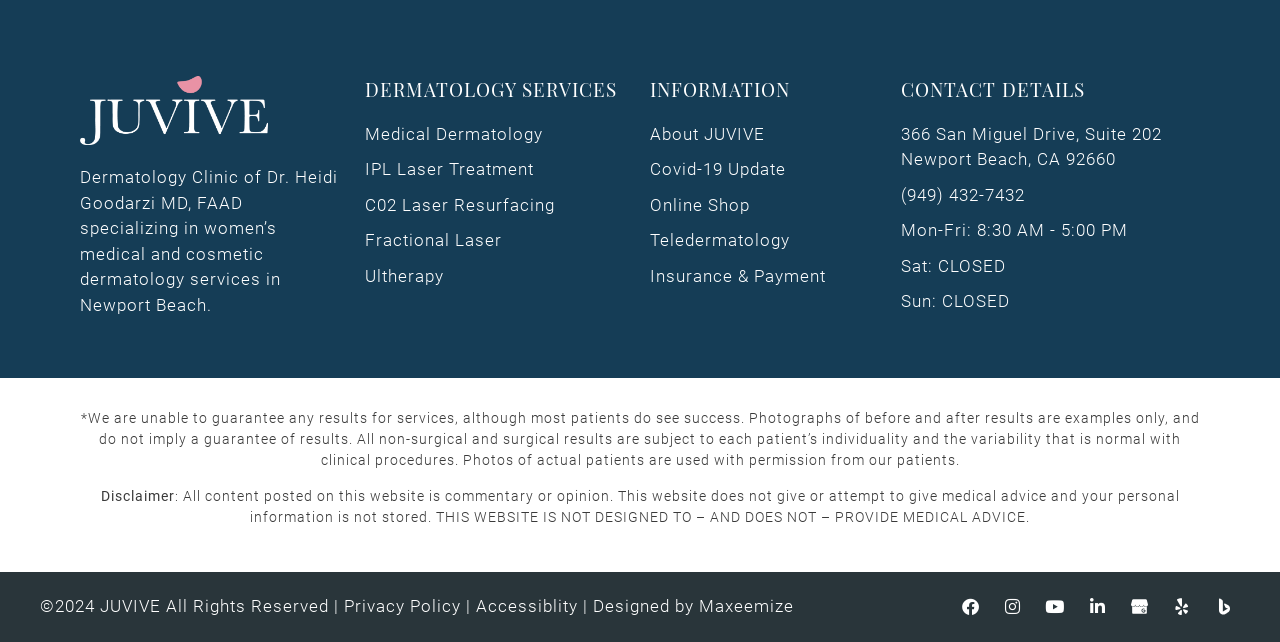Predict the bounding box coordinates of the area that should be clicked to accomplish the following instruction: "View the 'About JUVIVE' page". The bounding box coordinates should consist of four float numbers between 0 and 1, i.e., [left, top, right, bottom].

[0.508, 0.19, 0.688, 0.229]